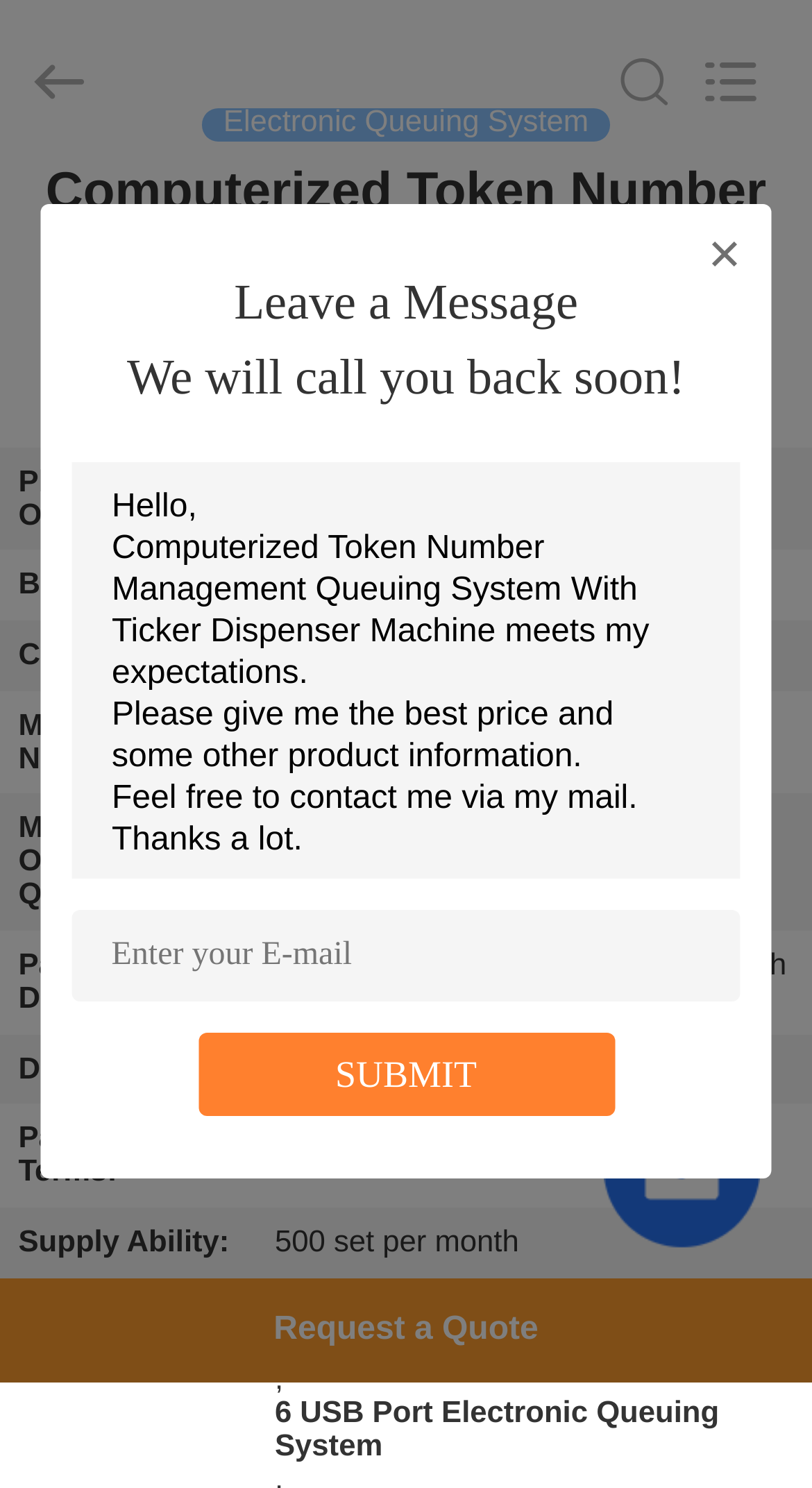Given the element description Request a Quote, identify the bounding box coordinates for the UI element on the webpage screenshot. The format should be (top-left x, top-left y, bottom-right x, bottom-right y), with values between 0 and 1.

[0.0, 0.859, 1.0, 0.929]